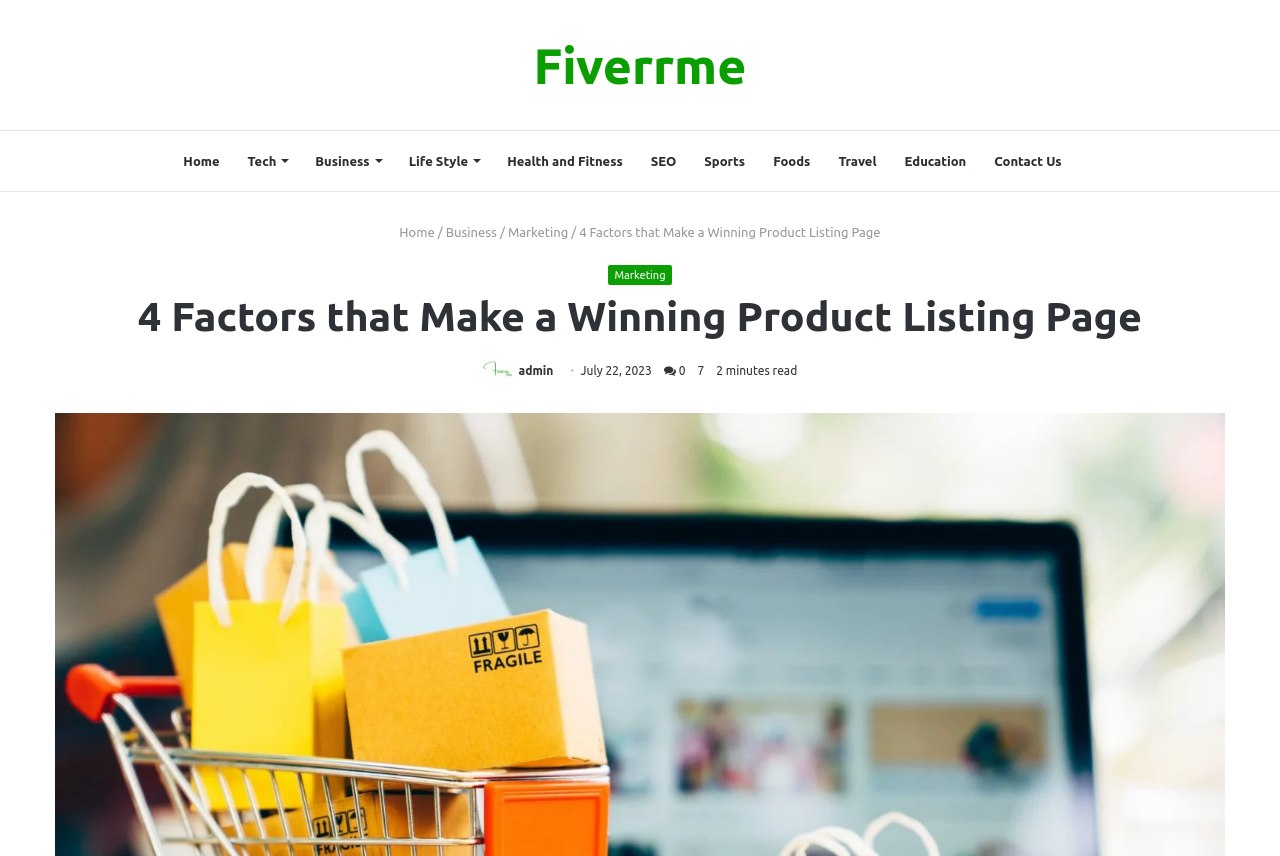Determine the main headline of the webpage and provide its text.

4 Factors that Make a Winning Product Listing Page